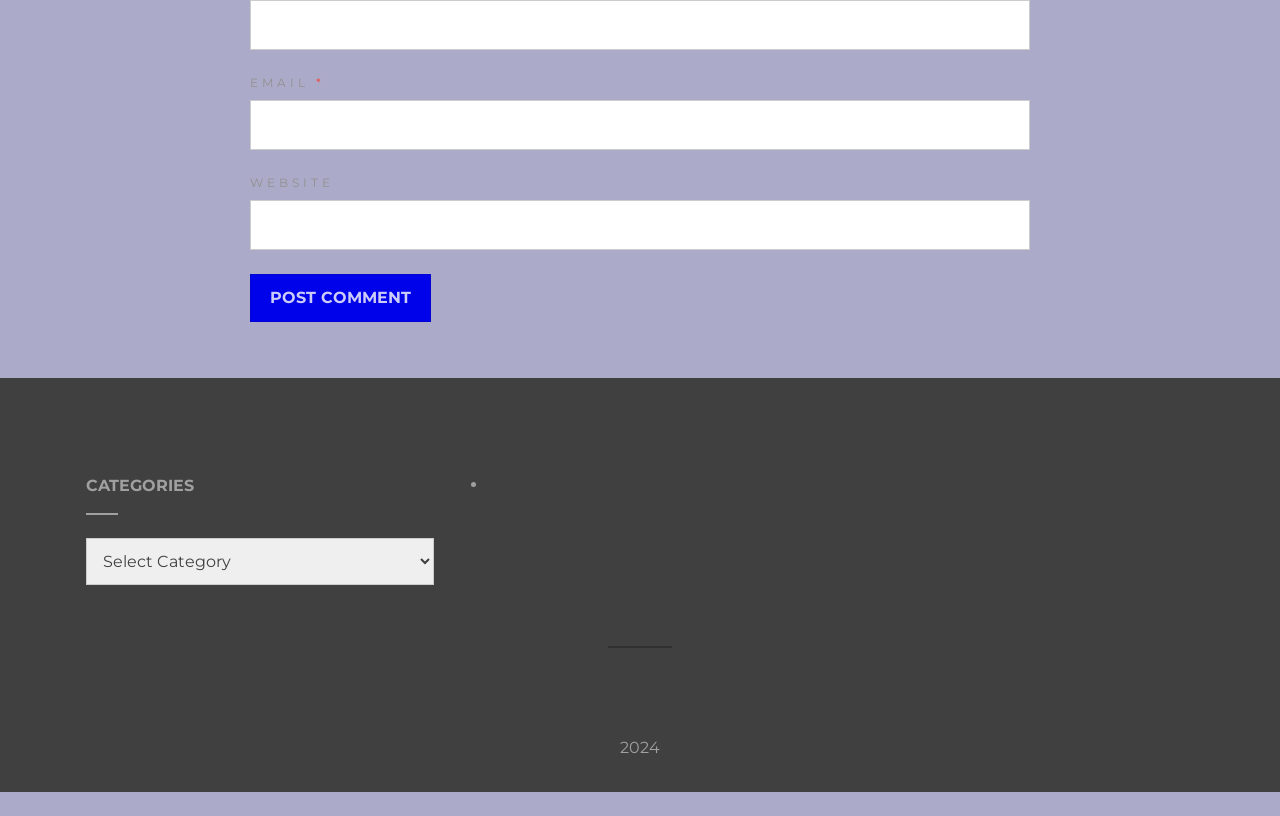What is the category section labeled as?
Refer to the image and provide a detailed answer to the question.

The section that contains a combobox and a list marker is labeled as 'CATEGORIES' which suggests that it is used to categorize or filter content.